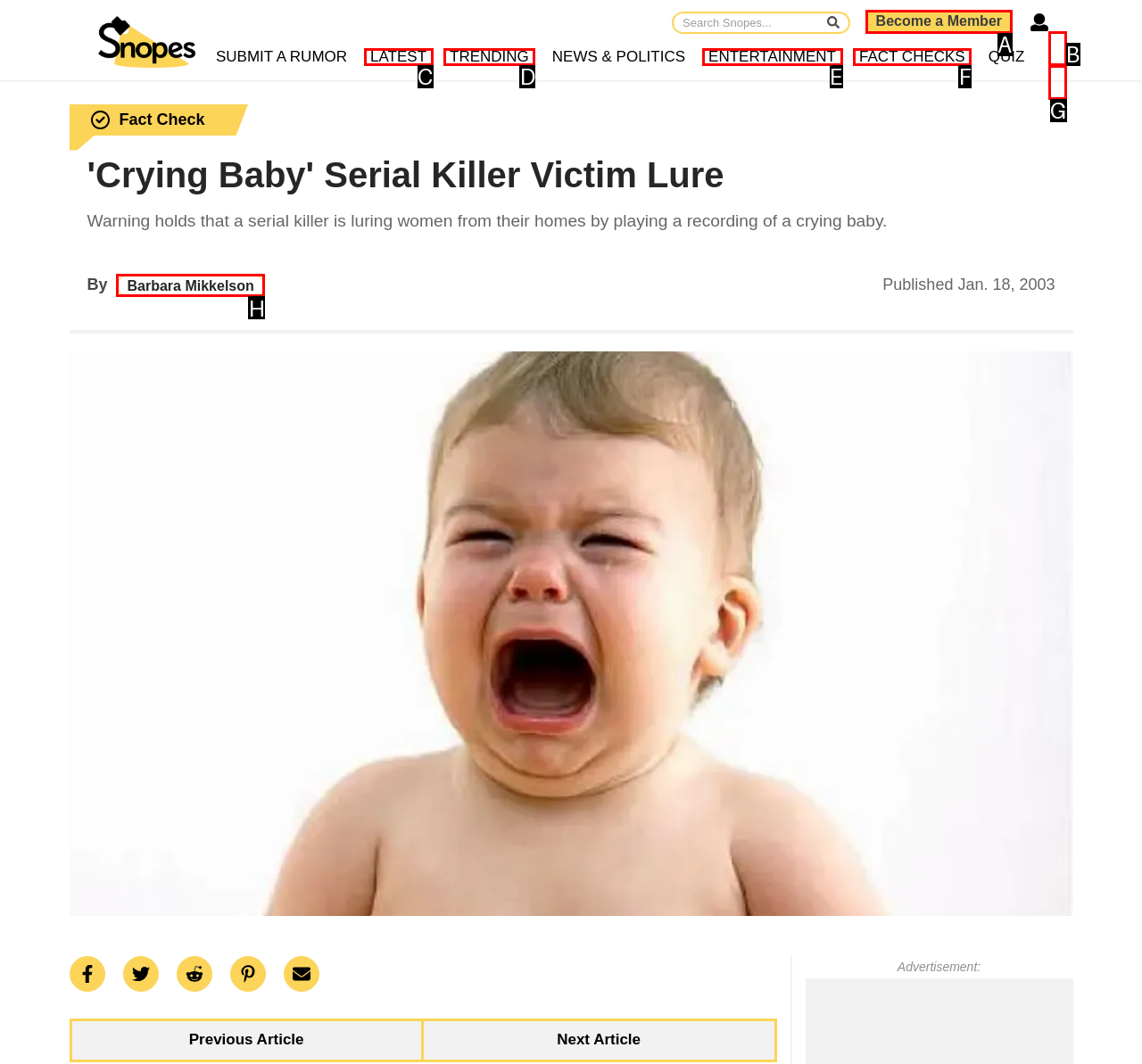Match the HTML element to the description: Barbara Mikkelson. Respond with the letter of the correct option directly.

H